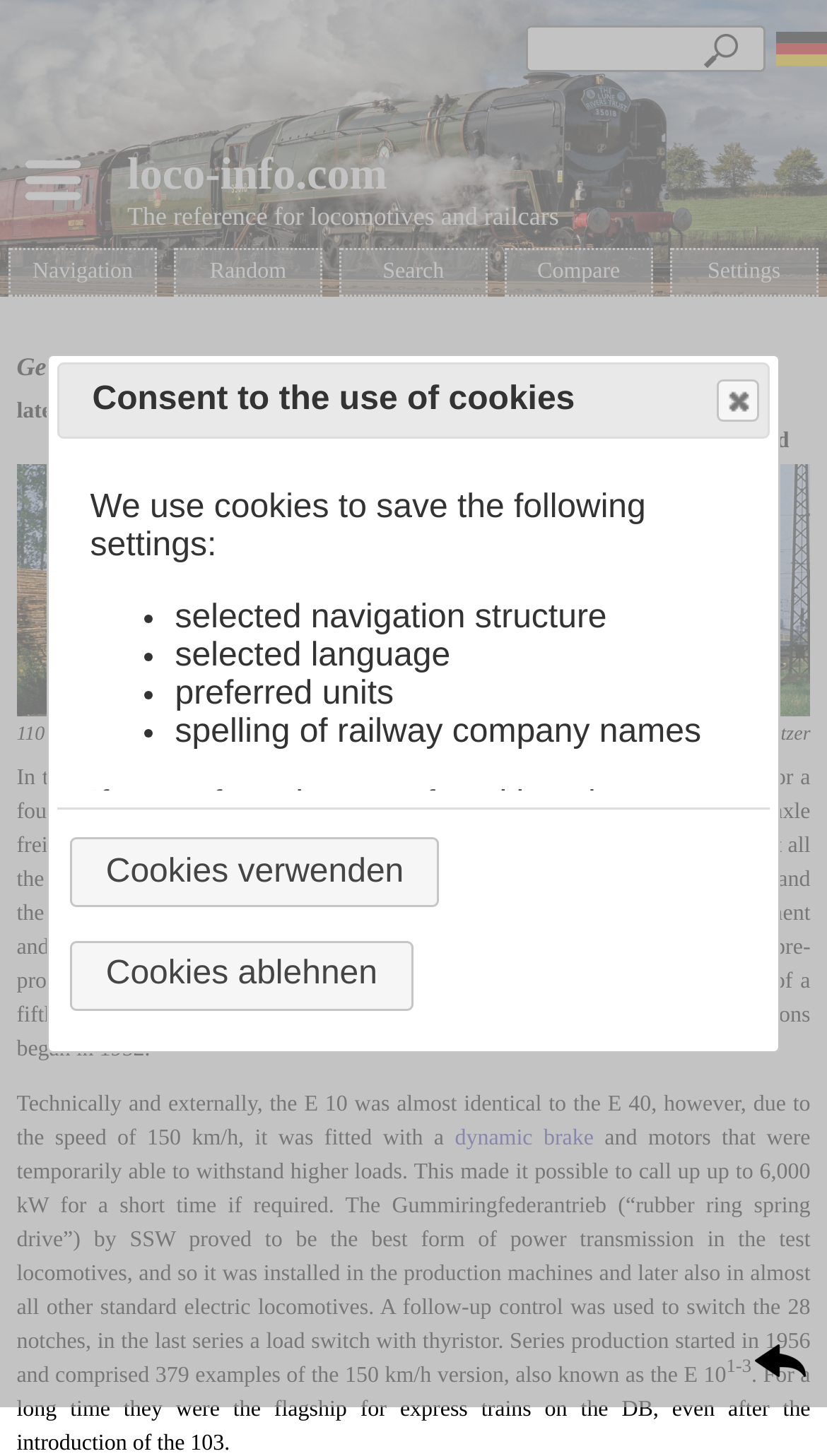Determine the bounding box coordinates for the HTML element mentioned in the following description: "Close". The coordinates should be a list of four floats ranging from 0 to 1, represented as [left, top, right, bottom].

[0.866, 0.261, 0.917, 0.29]